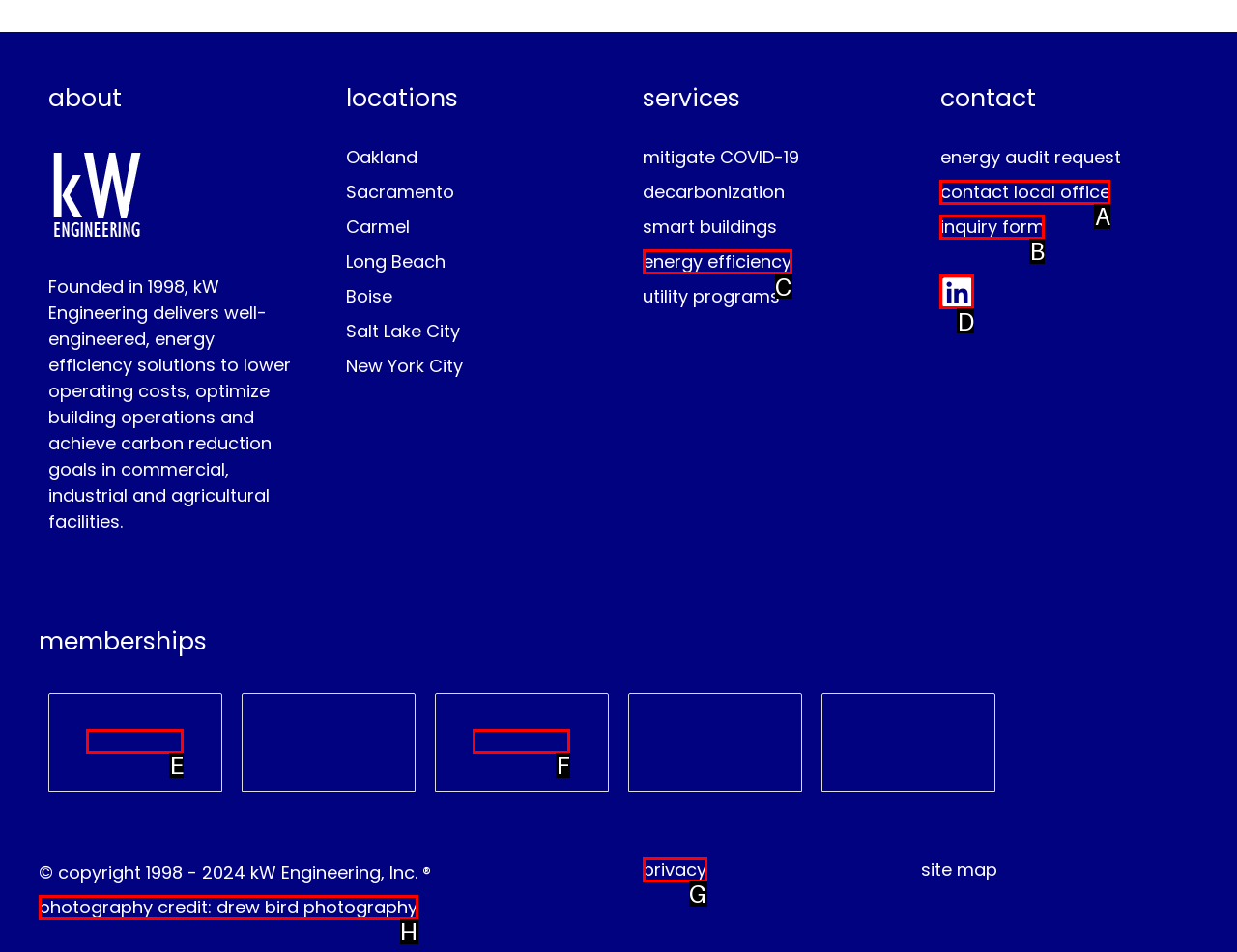Please indicate which HTML element to click in order to fulfill the following task: Visit Facebook page Respond with the letter of the chosen option.

None